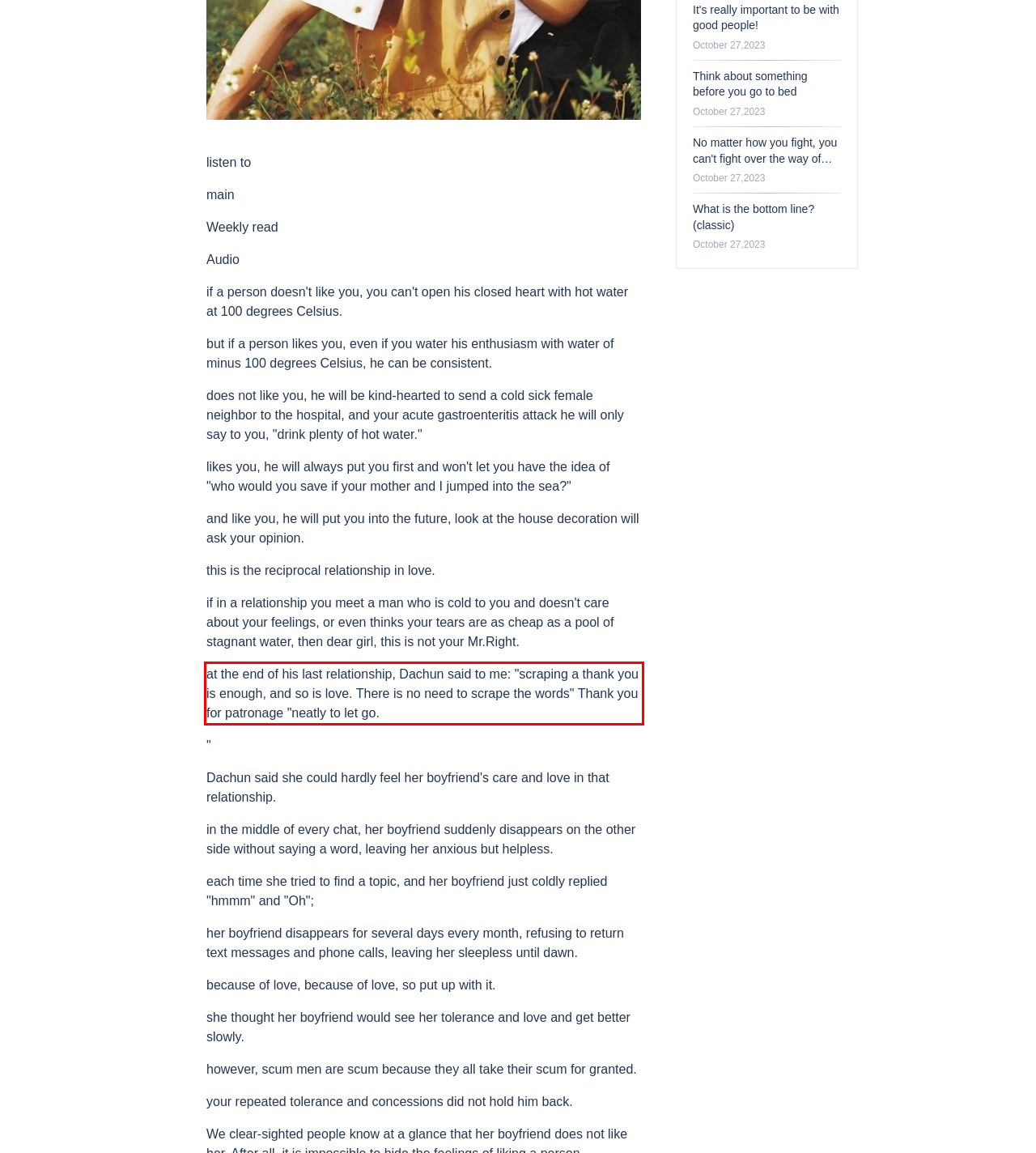Using the provided screenshot of a webpage, recognize the text inside the red rectangle bounding box by performing OCR.

at the end of his last relationship, Dachun said to me: "scraping a thank you is enough, and so is love. There is no need to scrape the words" Thank you for patronage "neatly to let go.